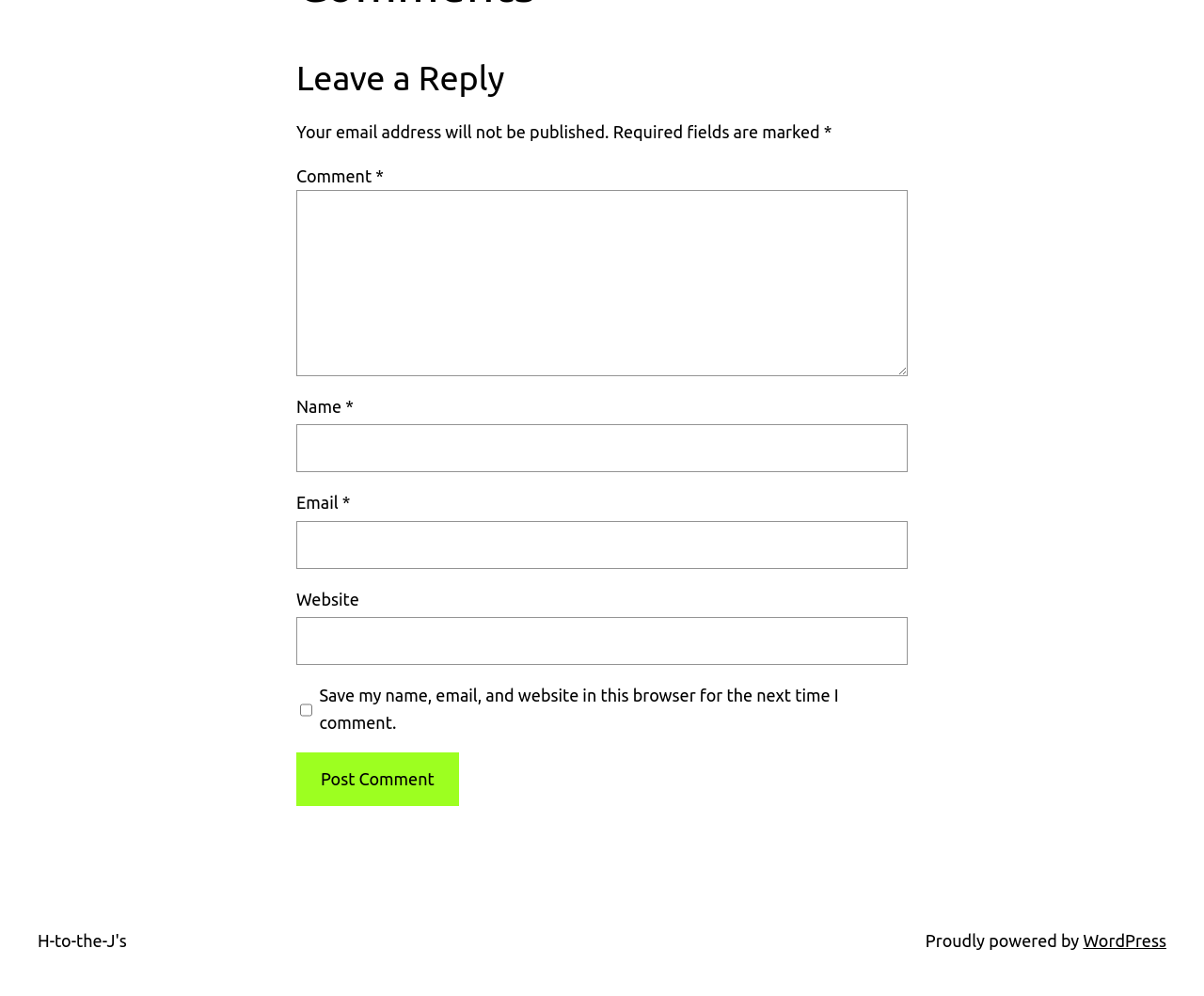What is the button 'Post Comment' used for?
Answer the question with a detailed explanation, including all necessary information.

The button 'Post Comment' is placed below the comment text box and other input fields, indicating that it is used to submit the user's comment after they have filled in the required information.